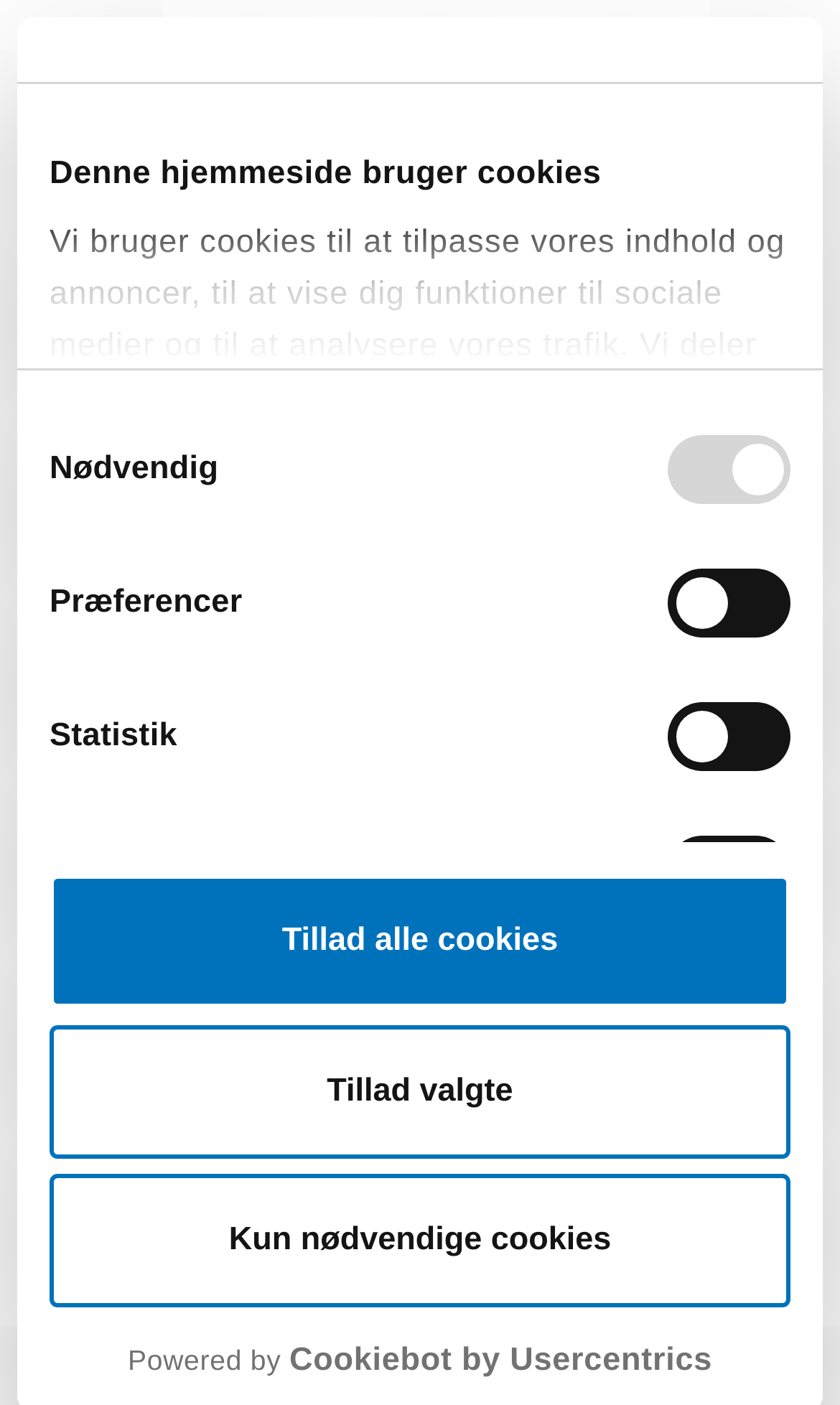Please locate and retrieve the main header text of the webpage.

Sack Emptying Station